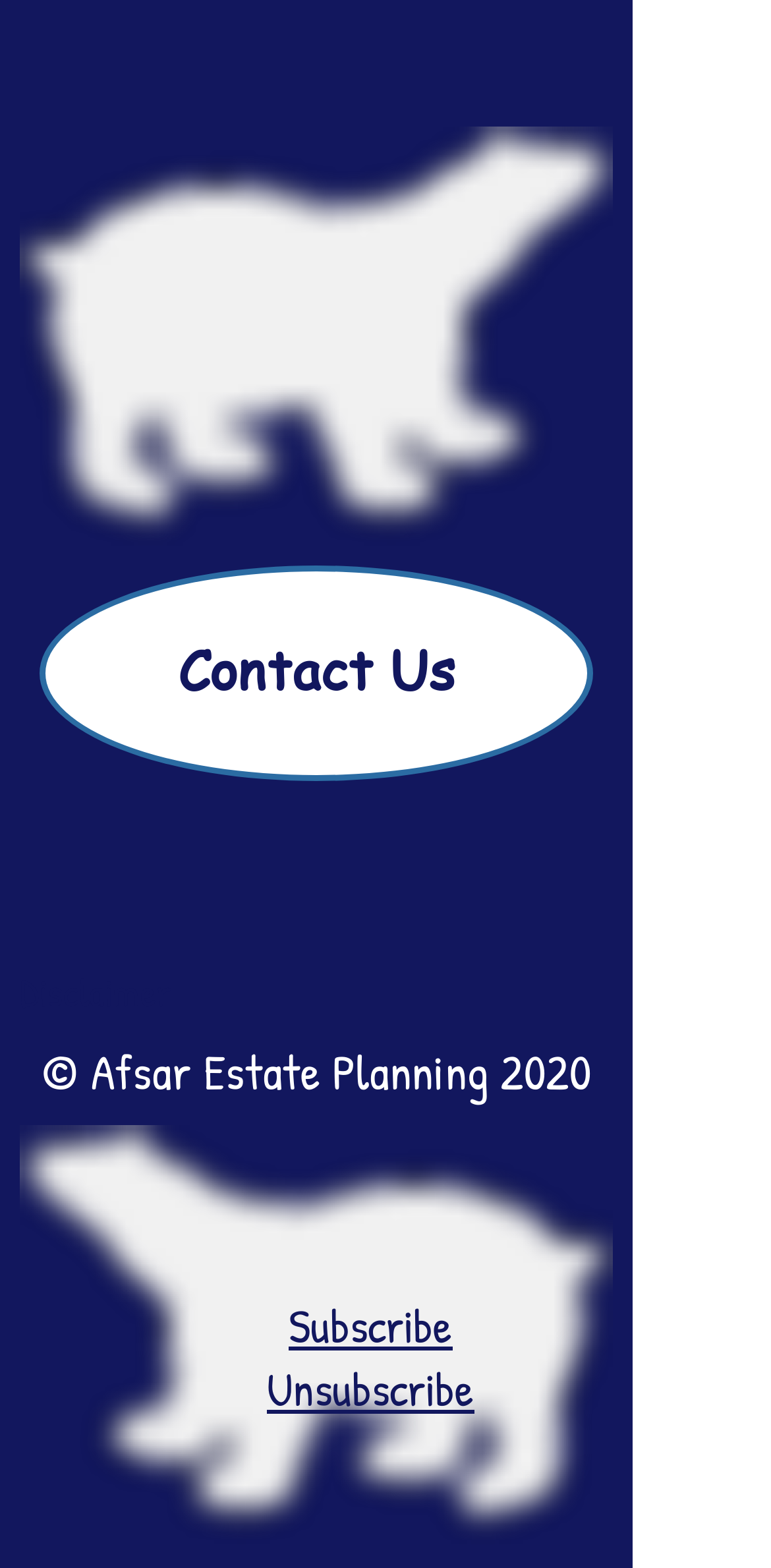How many social media icons are present?
Answer the question based on the image using a single word or a brief phrase.

4